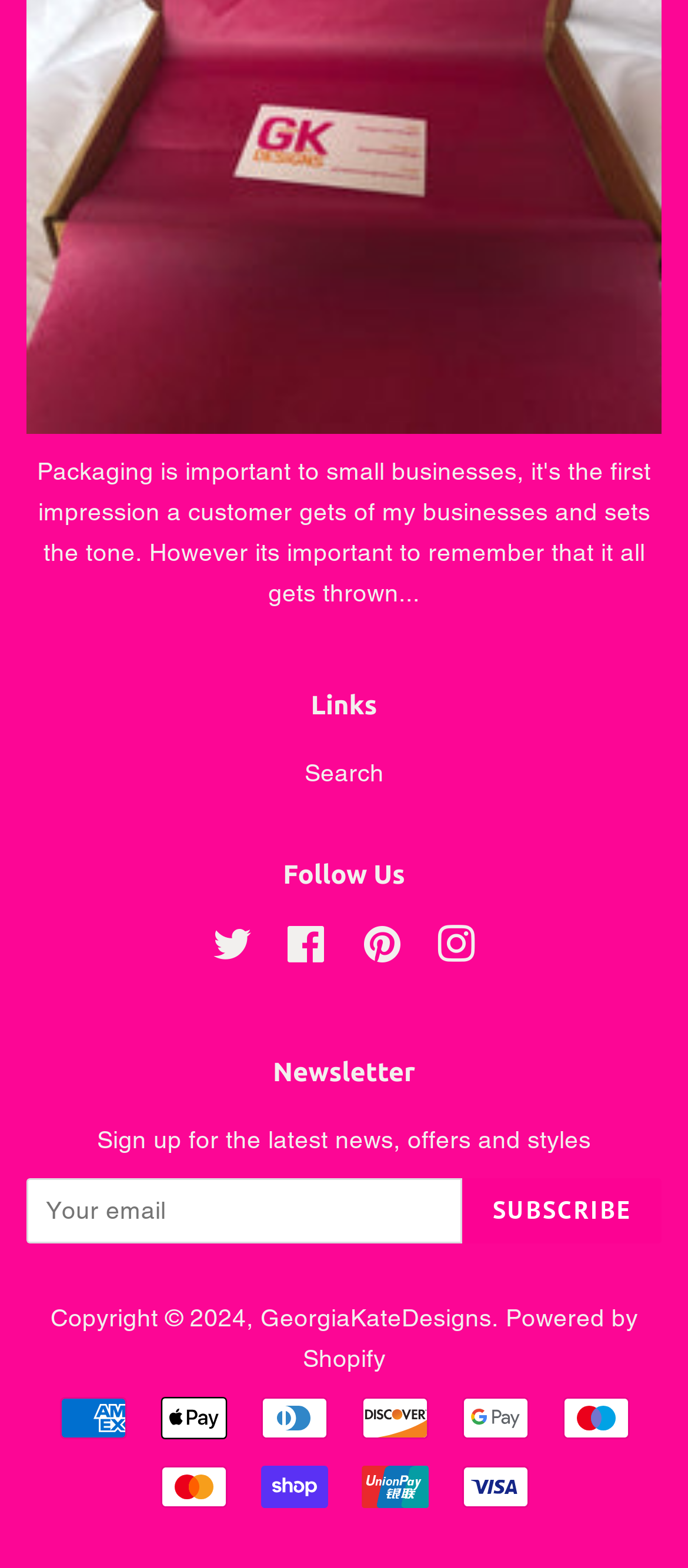Using details from the image, please answer the following question comprehensively:
What payment methods are accepted?

The webpage displays a series of images representing different payment methods, including American Express, Apple Pay, Diners Club, Discover, Google Pay, Maestro, Mastercard, Shop Pay, Union Pay, and Visa. This suggests that the website accepts multiple payment methods.